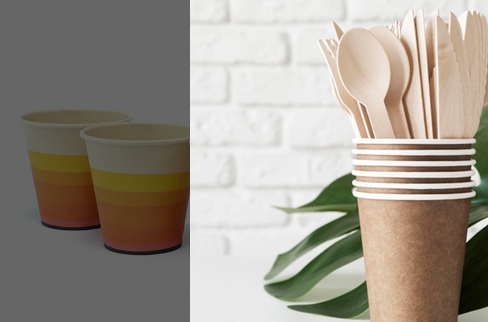Answer the question below with a single word or a brief phrase: 
What is the background of the arrangement?

White-brick